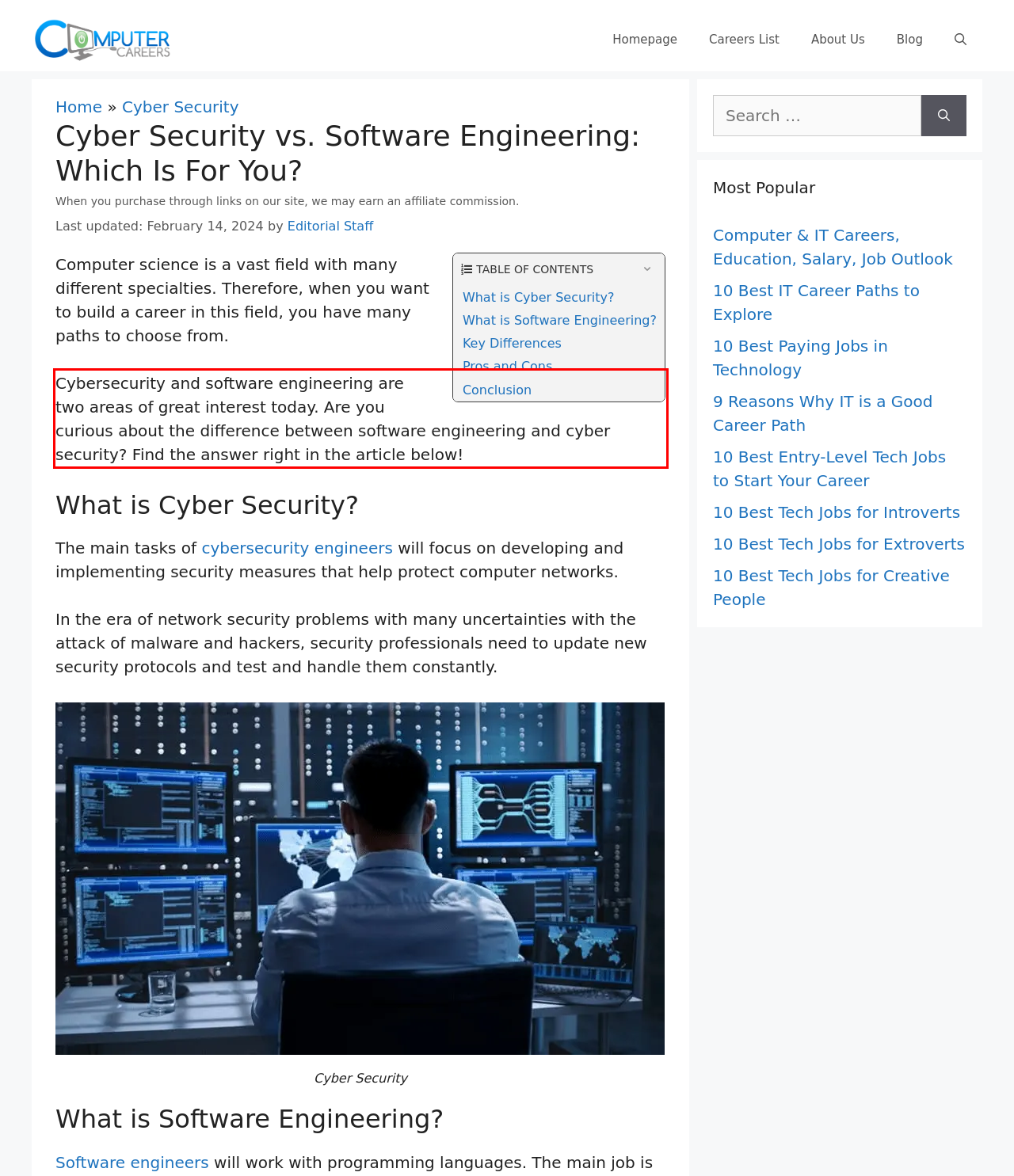There is a screenshot of a webpage with a red bounding box around a UI element. Please use OCR to extract the text within the red bounding box.

Cybersecurity and software engineering are two areas of great interest today. Are you curious about the difference between software engineering and cyber security? Find the answer right in the article below!